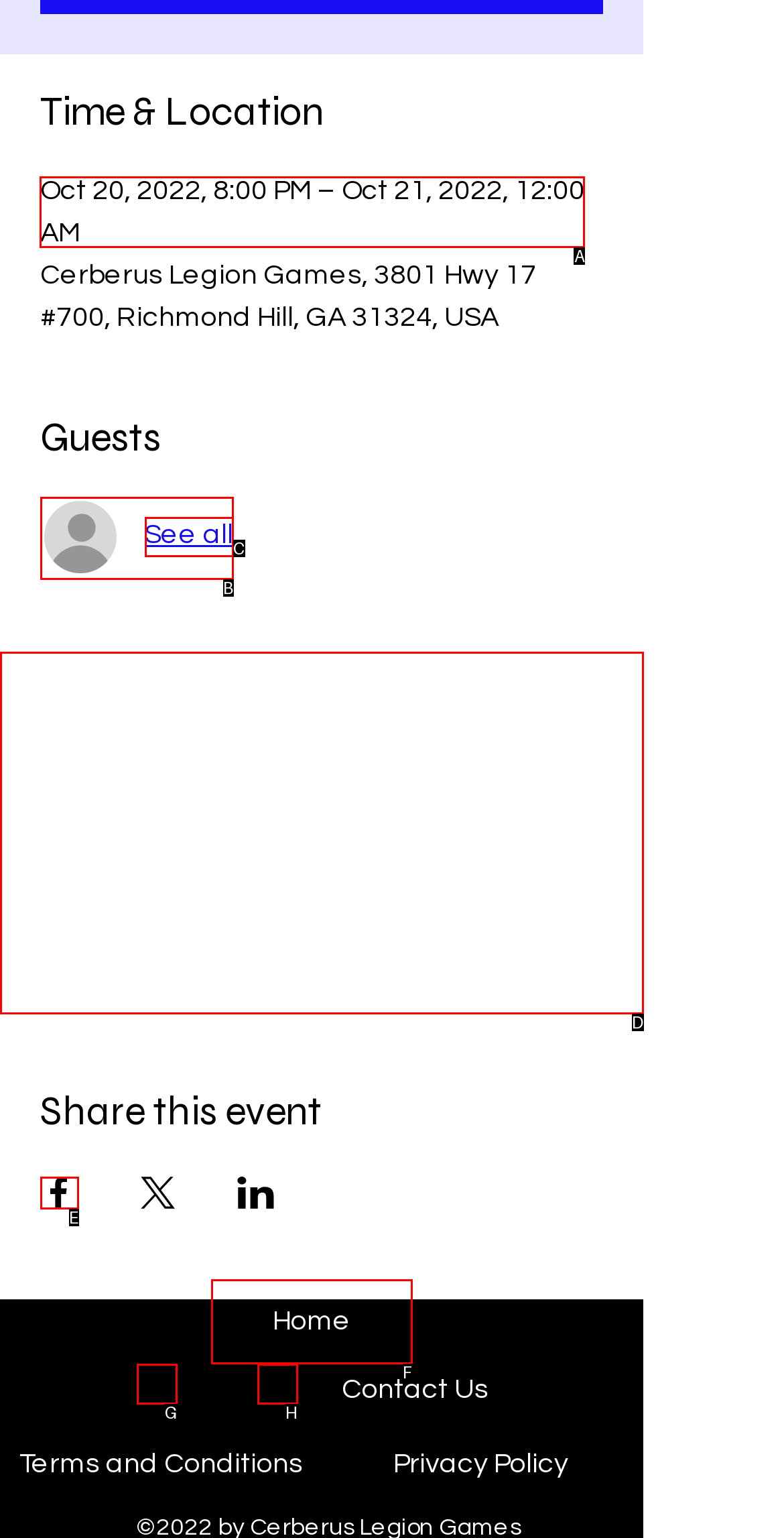Which lettered option should I select to achieve the task: View event details according to the highlighted elements in the screenshot?

A